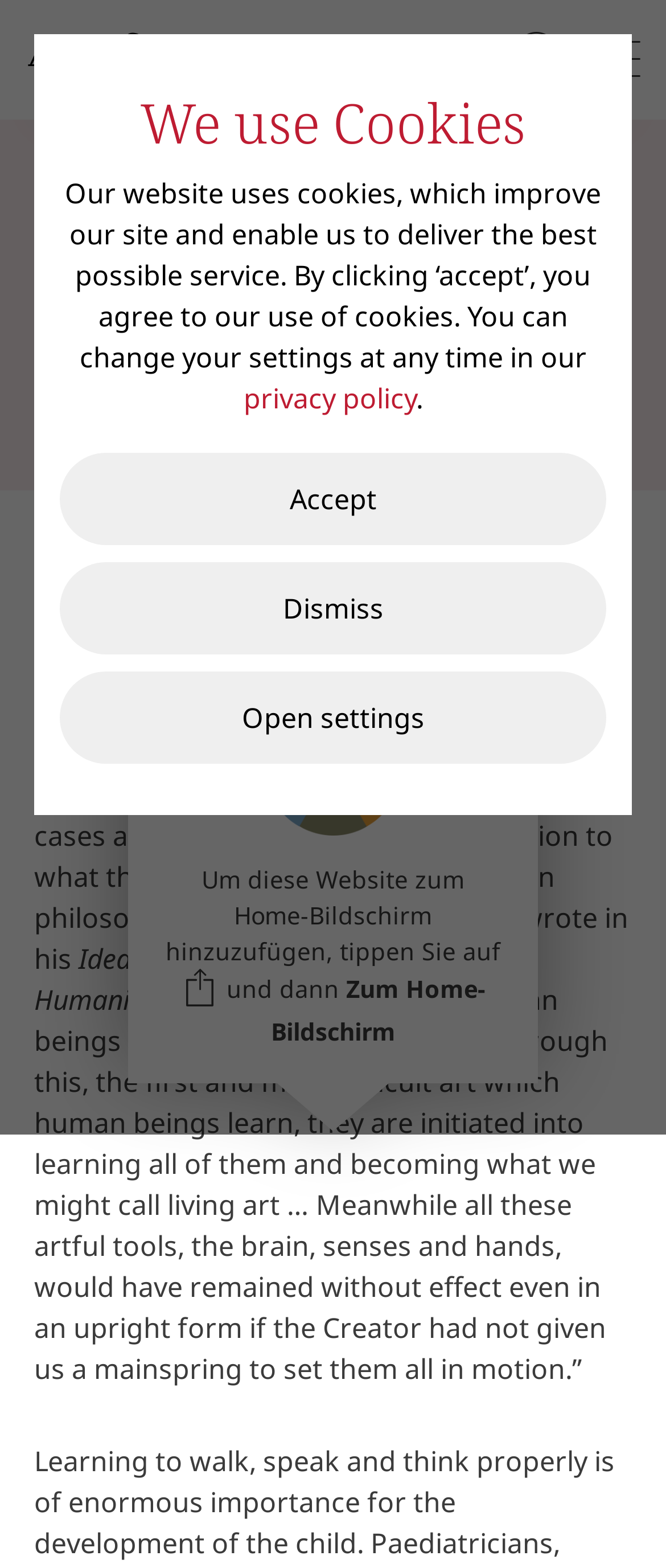Construct a comprehensive description capturing every detail on the webpage.

This webpage appears to be the online magazine "Erziehungskunst waldorf.leben - Magazin für Waldorfpädagogik" which translates to "Education Art Waldorf Life - Magazine for Waldorf Education". 

At the top of the page, there is a logo with two images and a link. Below the logo, there are several links to different sections of the magazine, including "MAGAZIN", "EDITORIAL", "PUBLISHER'S VIEW", "CENTERPIECE", "EDUCATION", "LESSONS", "SCIENCE", "HISTORICAL", "#WALDORFLERNT", "PERIPHERY", "PARENTS", "SCHOOL", "MEDIA", and "SERVICE". 

To the right of these links, there is a heading "How's it going?" followed by an article written by Mathias Maurer, dated September 2013. The article discusses the question "How's it going?" and its connection to human development and learning. 

At the bottom of the page, there are several links to more articles, including "ARTICLES AS OF 2009", "MEDIA DATA", "ABOUT US", and "CONTACT". There is also a section about cookies, with a heading "We use Cookies" and a paragraph explaining the use of cookies on the website. Below this, there are three links: "Accept", "Dismiss", and "Open settings". 

On the right side of the page, near the bottom, there is a link with a Facebook icon and a message in German, instructing the user to add the website to their home screen.